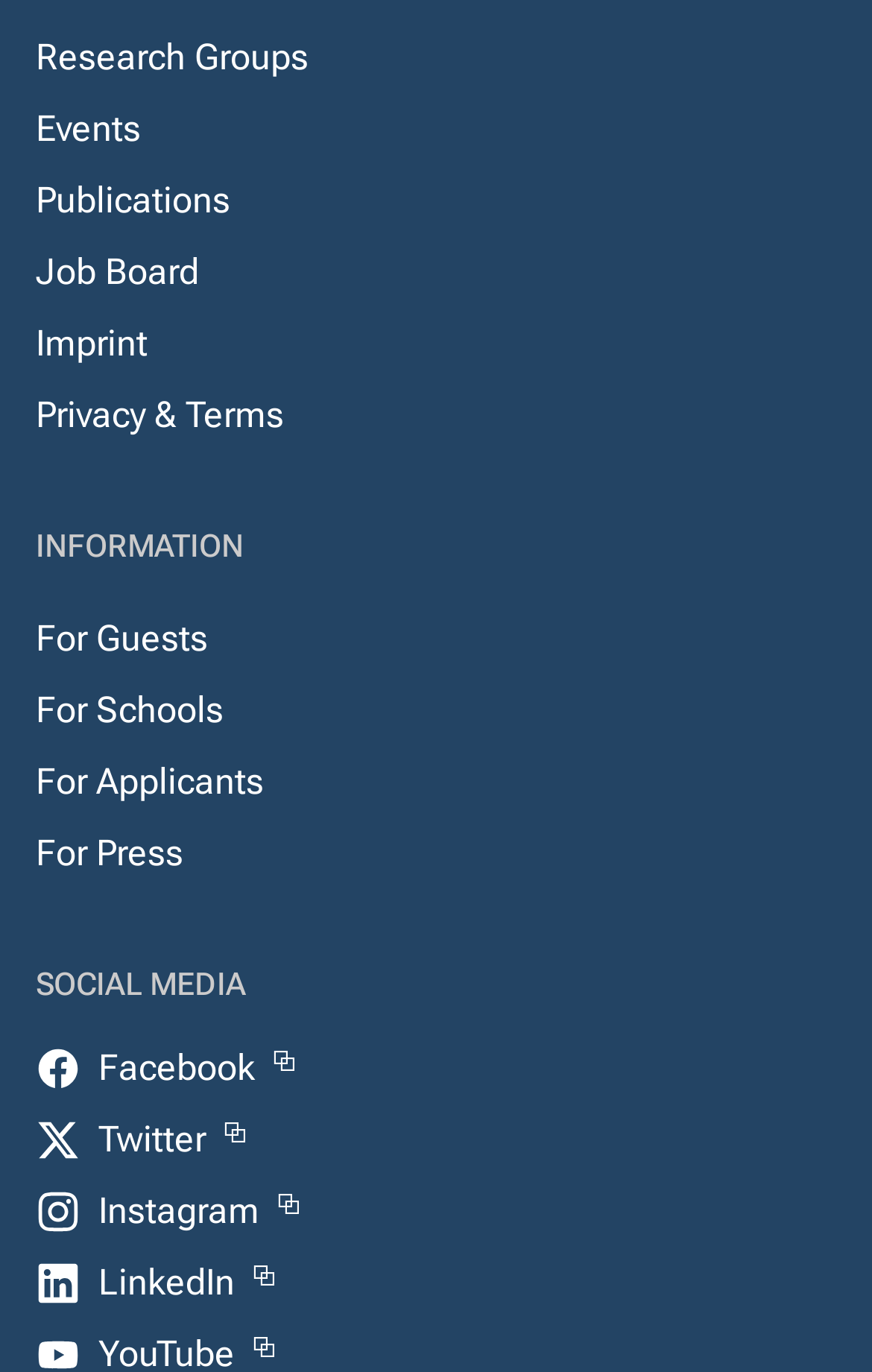Find the bounding box coordinates of the UI element according to this description: "Publications".

[0.041, 0.121, 0.264, 0.173]